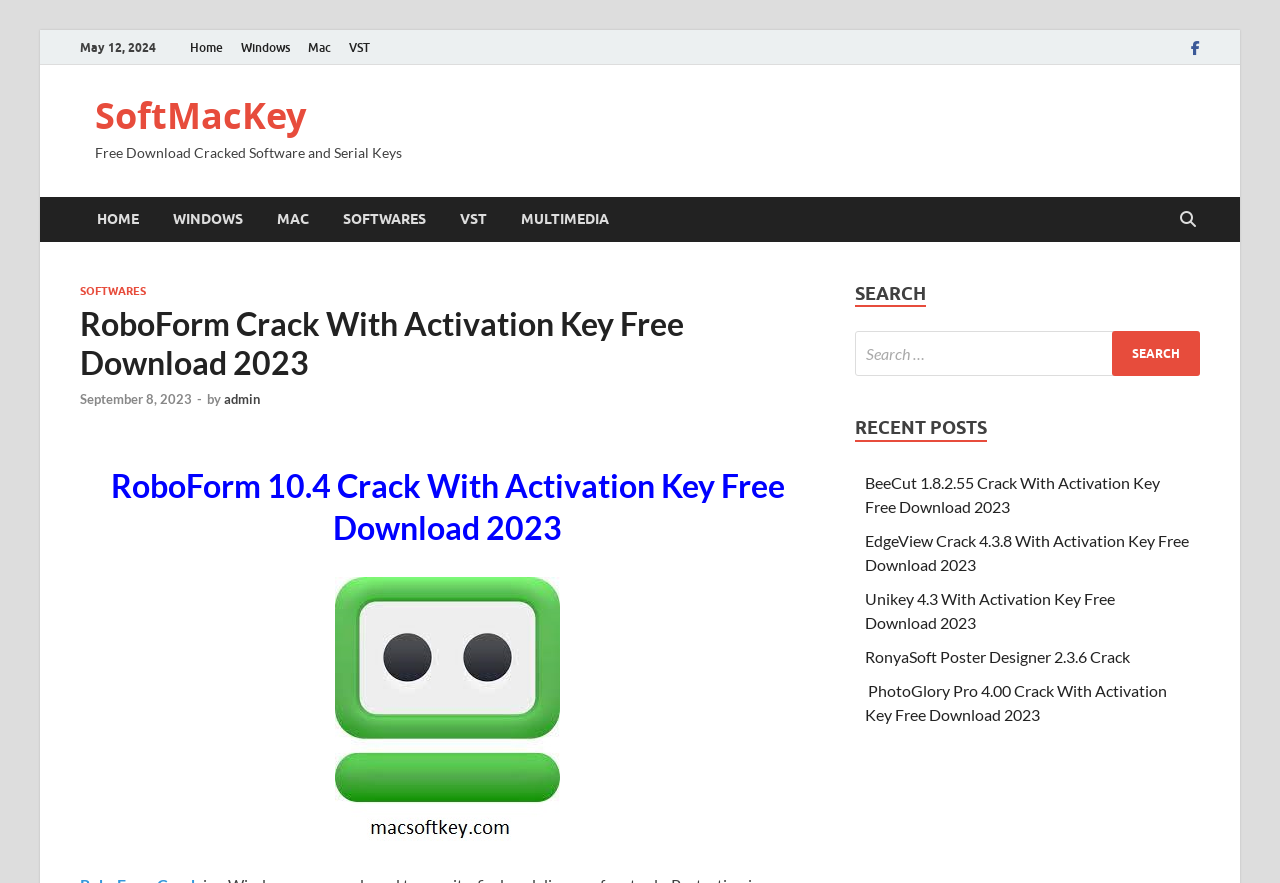Give a one-word or one-phrase response to the question: 
What is the category of the software 'VST'?

SOFTWARES